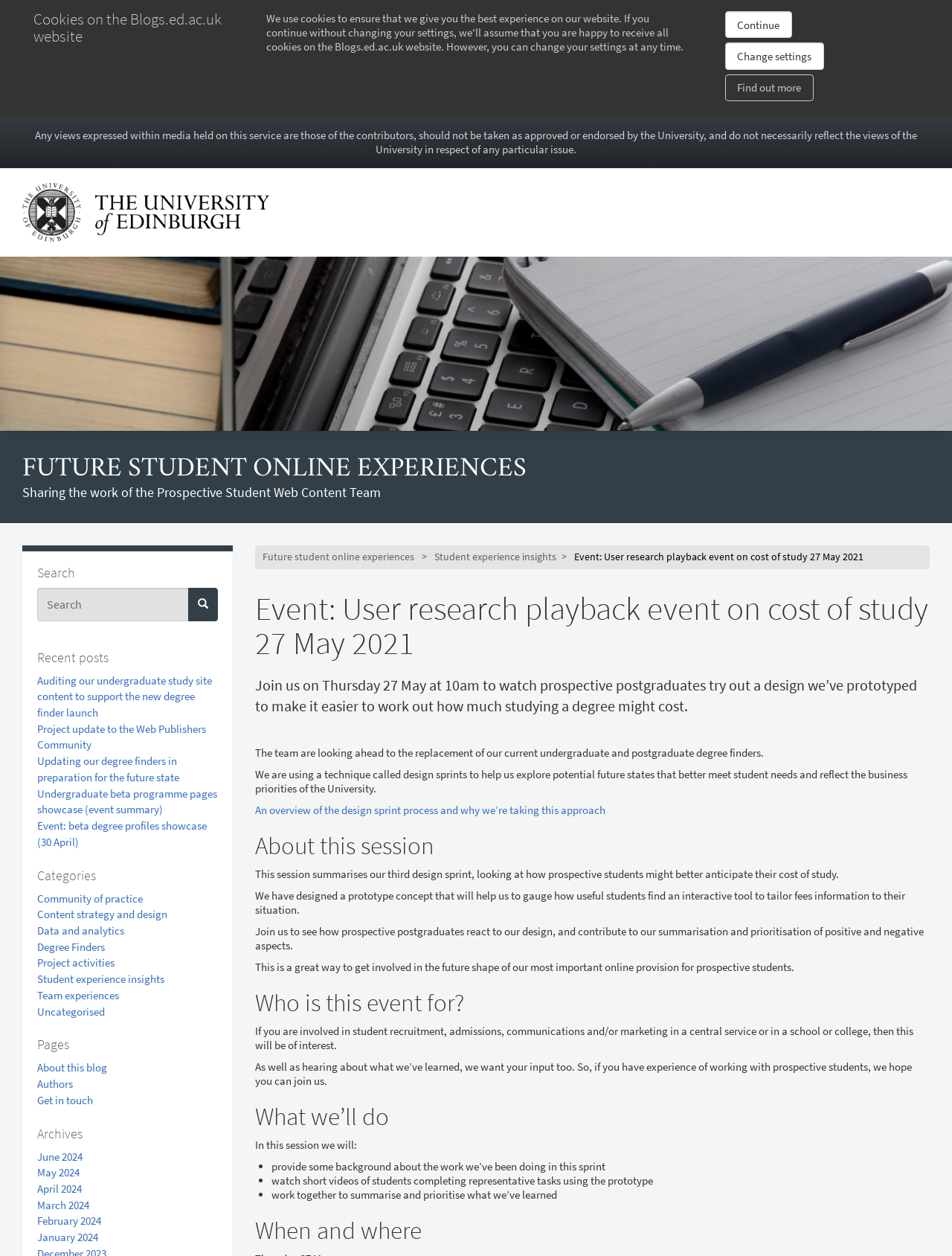What will be done in the session?
Refer to the image and give a detailed answer to the query.

In the session, participants will watch short videos of students completing representative tasks using the prototype, and then work together to summarize and prioritize what they've learned.